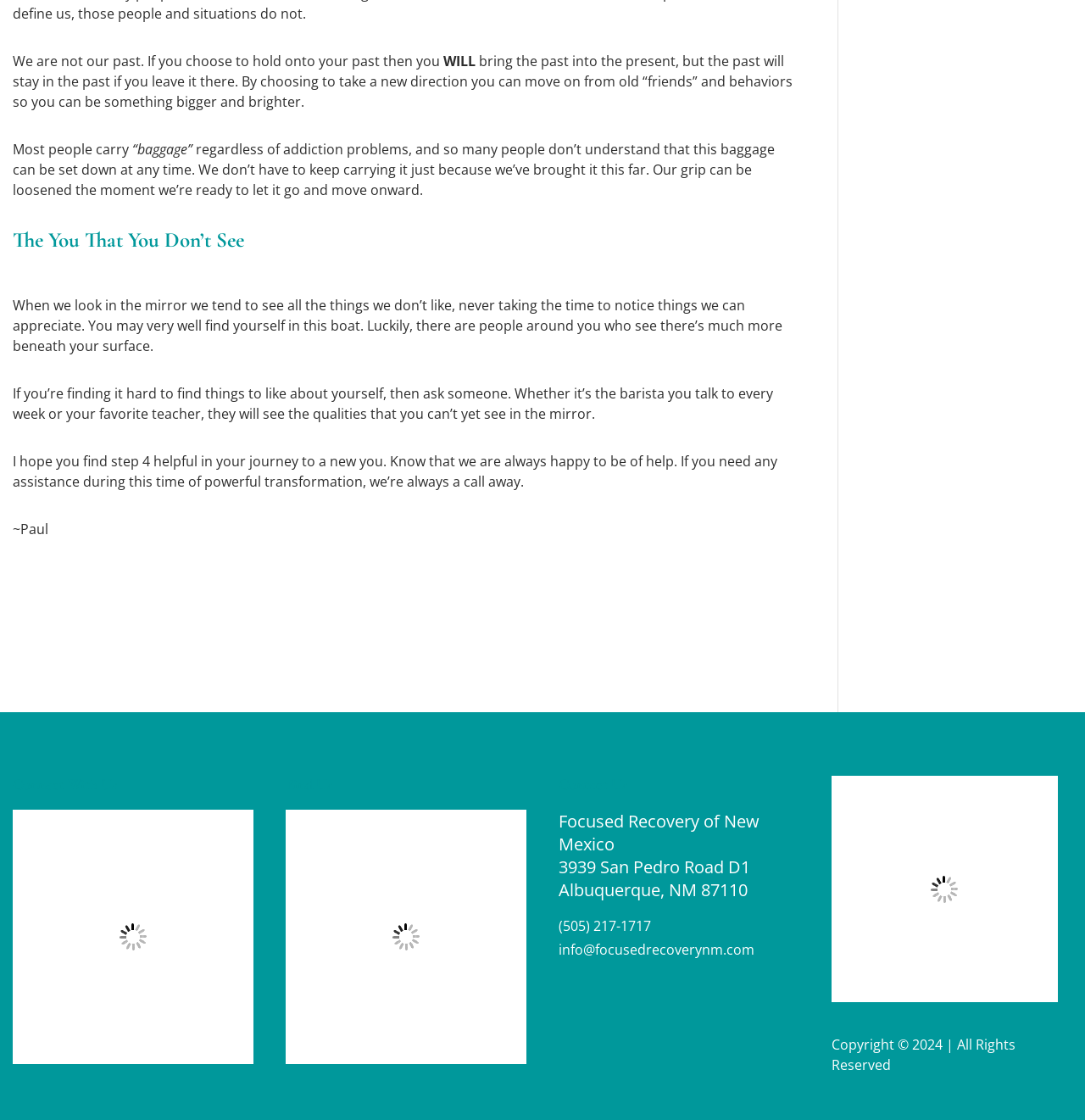What is the purpose of step 4 mentioned in the text?
Look at the image and respond with a one-word or short-phrase answer.

To help in journey to a new you